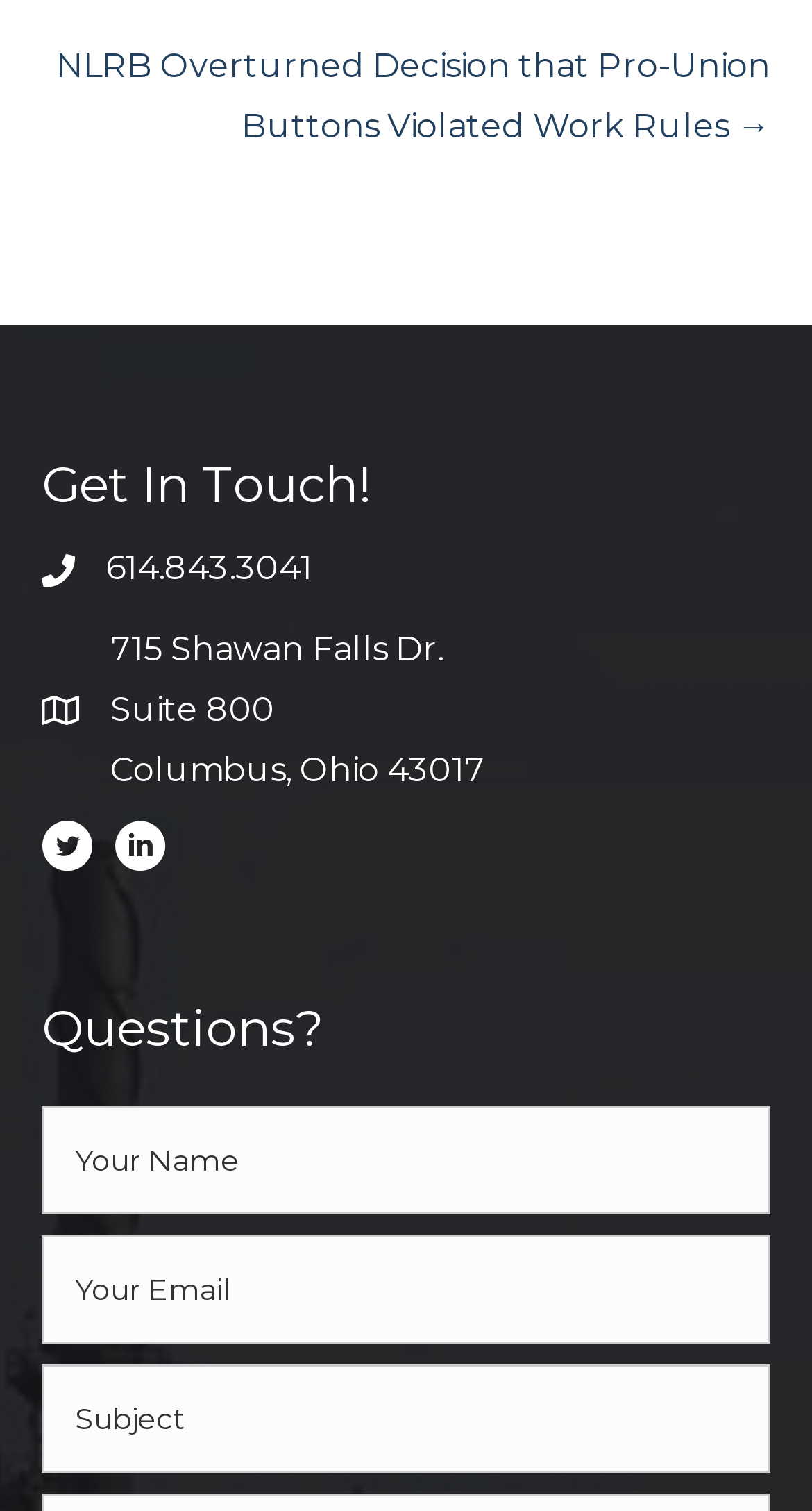What is the address to get in touch?
Please give a detailed and thorough answer to the question, covering all relevant points.

I found the address by looking at the link element with the text '715 Shawan Falls Dr. Suite 800 Columbus, Ohio 43017' which is located below the 'Get In Touch!' heading.